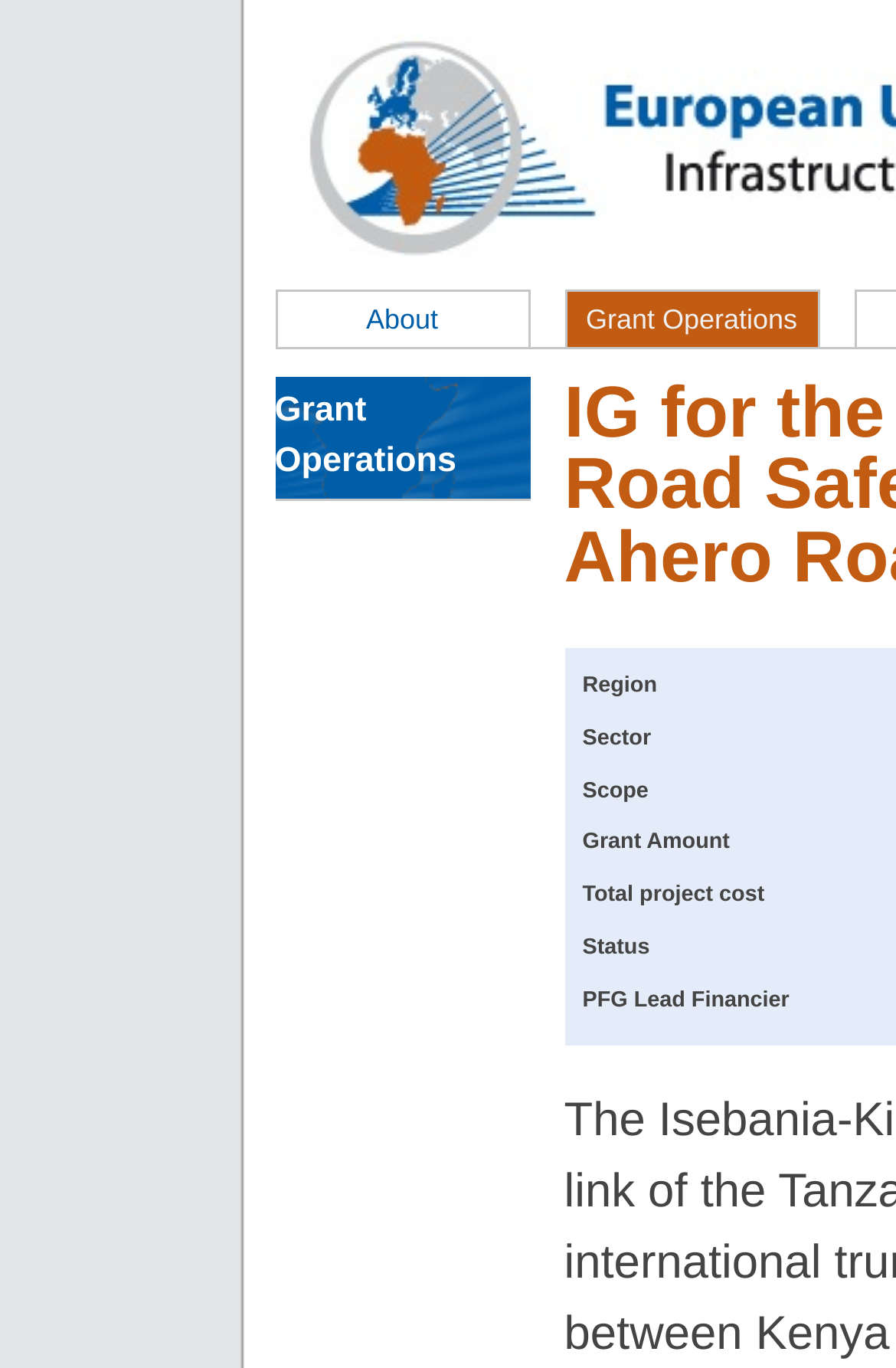Please determine the headline of the webpage and provide its content.

IG for the Sirari Corridor Accessibility & Road Safety Improvment Isebania-Kisii-Ahero Road Rehabilitation